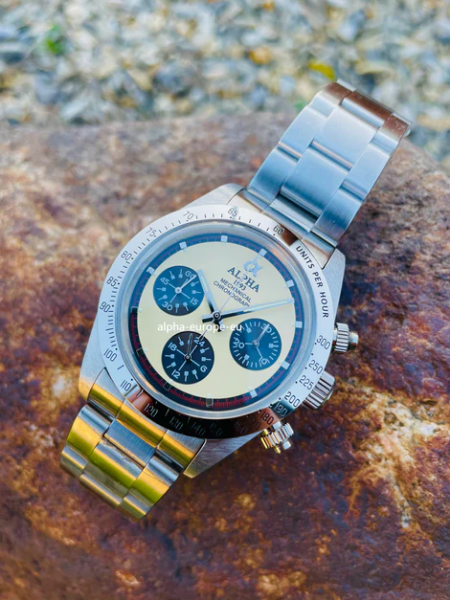Offer an in-depth caption for the image.

This image showcases the Alpha mechanical chronograph watch, featuring a striking design characterized by a prominent round watch face with a soft yellow background. The watch includes three black sub-dials that indicate various measurements, enhanced by bold hour markers and a tachymetric scale on the bezel, perfect for timekeeping and speed calculations. The stainless-steel bracelet adds a touch of elegance, seamlessly transitioning from the case to the wrist. Set against a textured stone backdrop, this timepiece boasts a rugged yet refined aesthetic, making it an ideal accessory for both casual and formal occasions. The watch represents the craftsmanship and style synonymous with the ALPHA brand, inviting admirers to appreciate its intricate features.